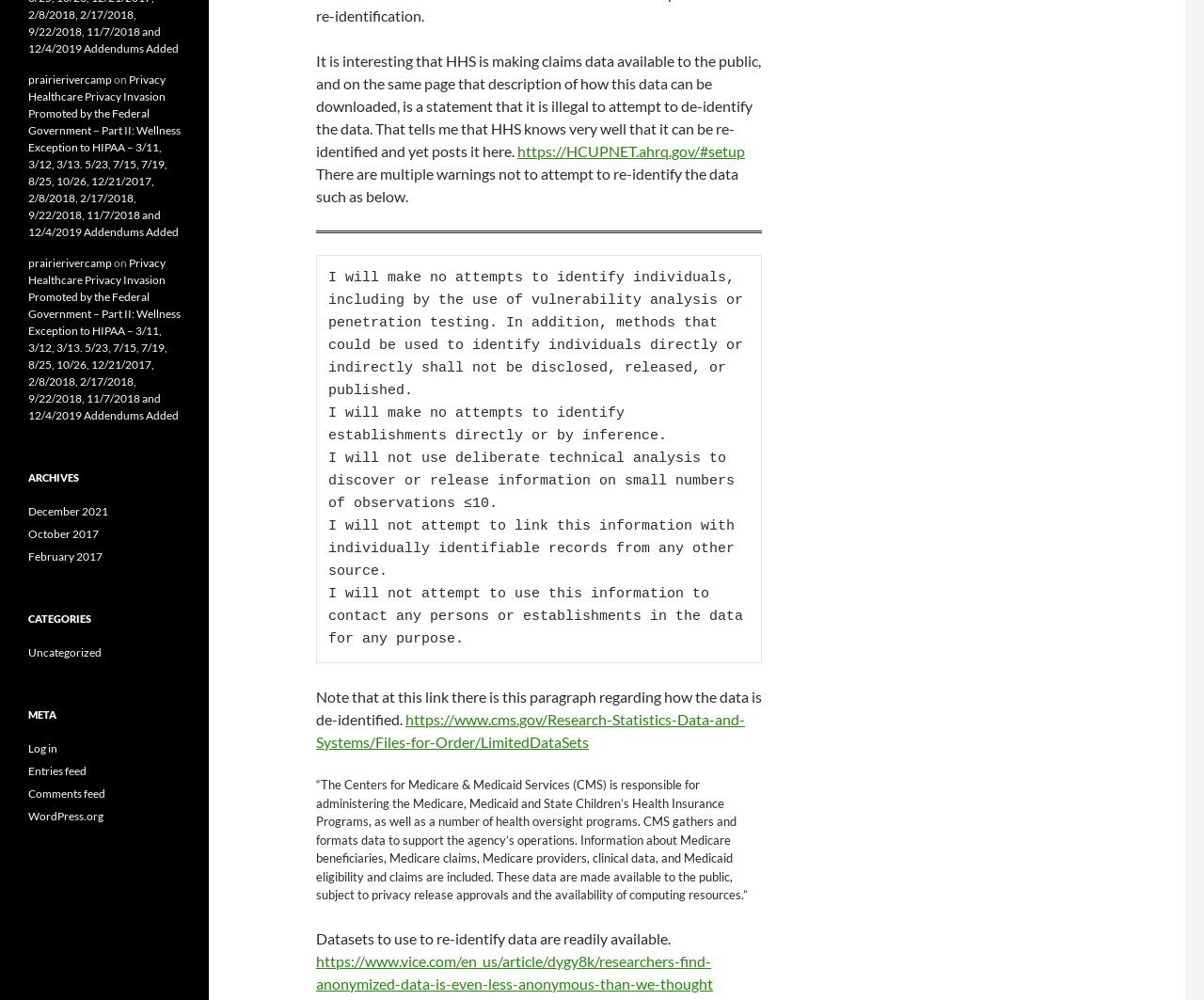Given the element description "WordPress.org", identify the bounding box of the corresponding UI element.

[0.023, 0.809, 0.086, 0.823]